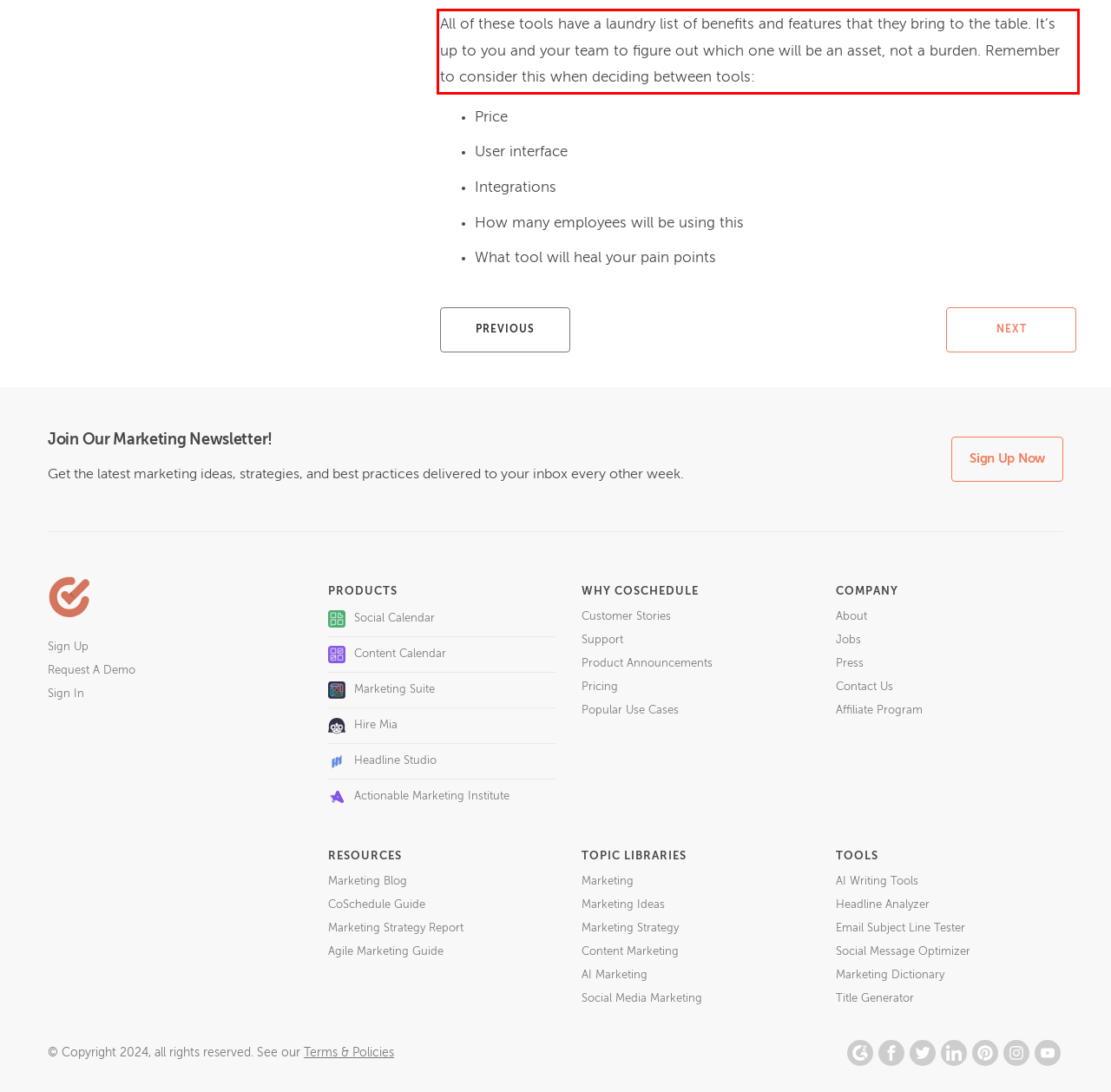Please examine the webpage screenshot and extract the text within the red bounding box using OCR.

All of these tools have a laundry list of benefits and features that they bring to the table. It’s up to you and your team to figure out which one will be an asset, not a burden. Remember to consider this when deciding between tools: